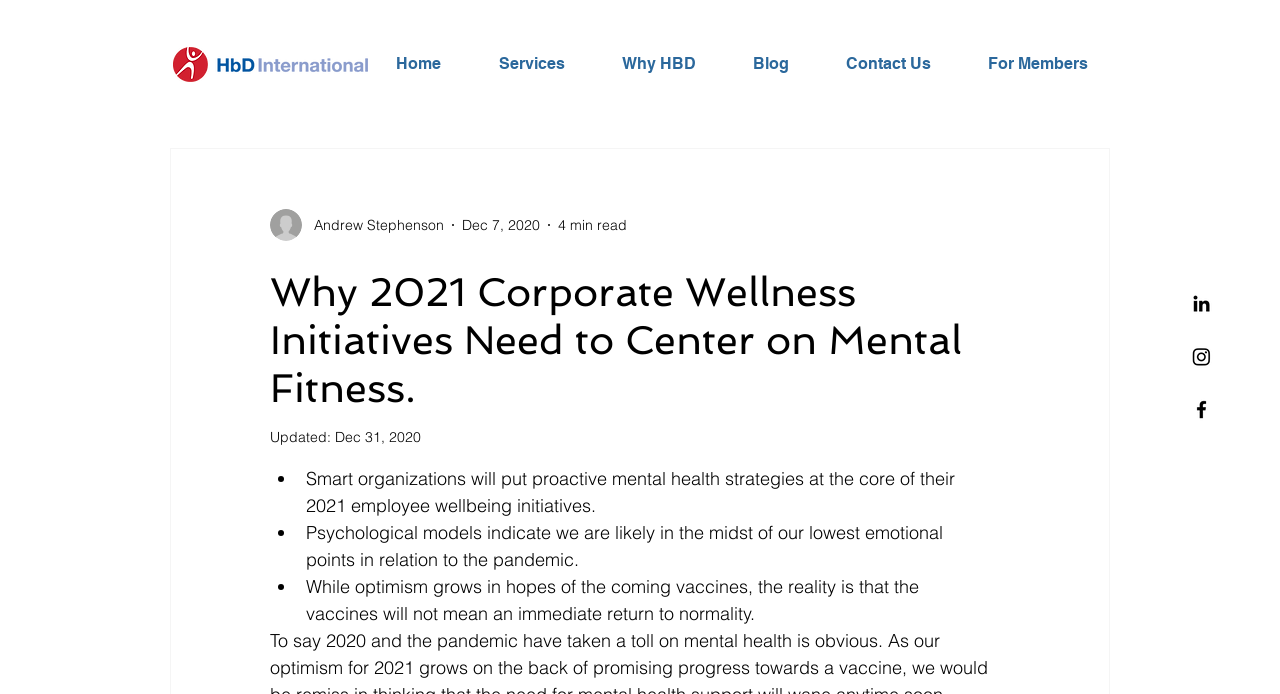Show the bounding box coordinates of the region that should be clicked to follow the instruction: "Click on the Facebook link."

[0.93, 0.573, 0.948, 0.607]